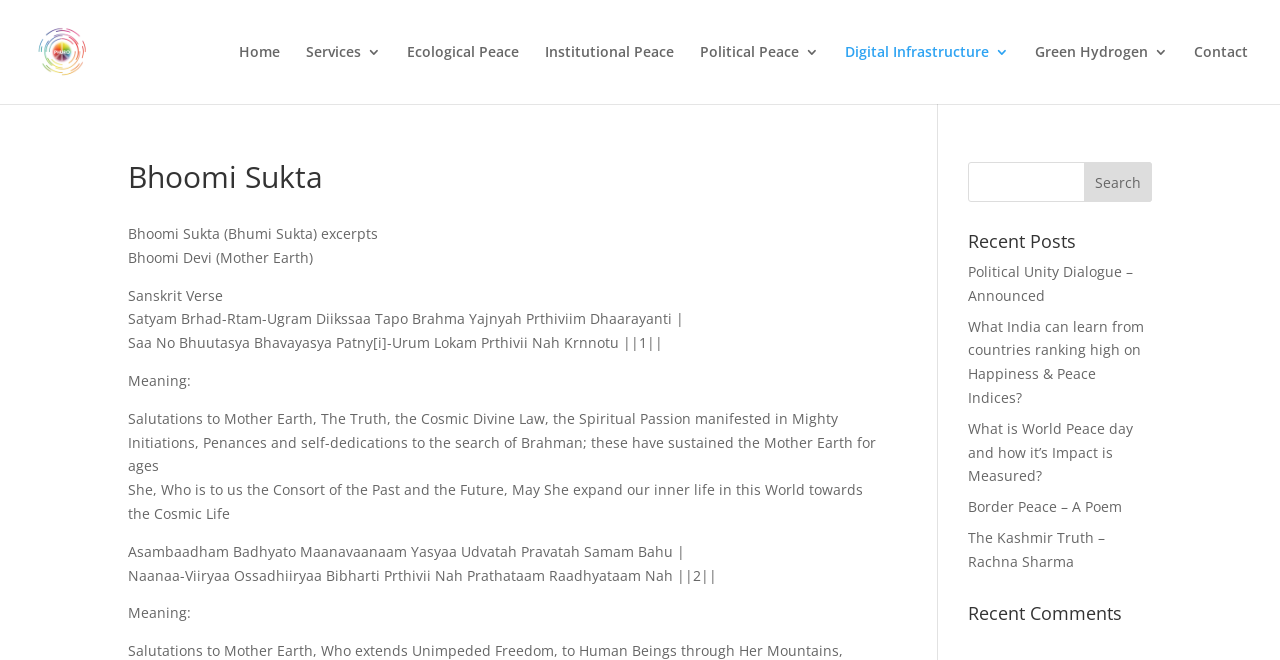Please mark the bounding box coordinates of the area that should be clicked to carry out the instruction: "View the 'Ecological Peace' page".

[0.318, 0.068, 0.405, 0.158]